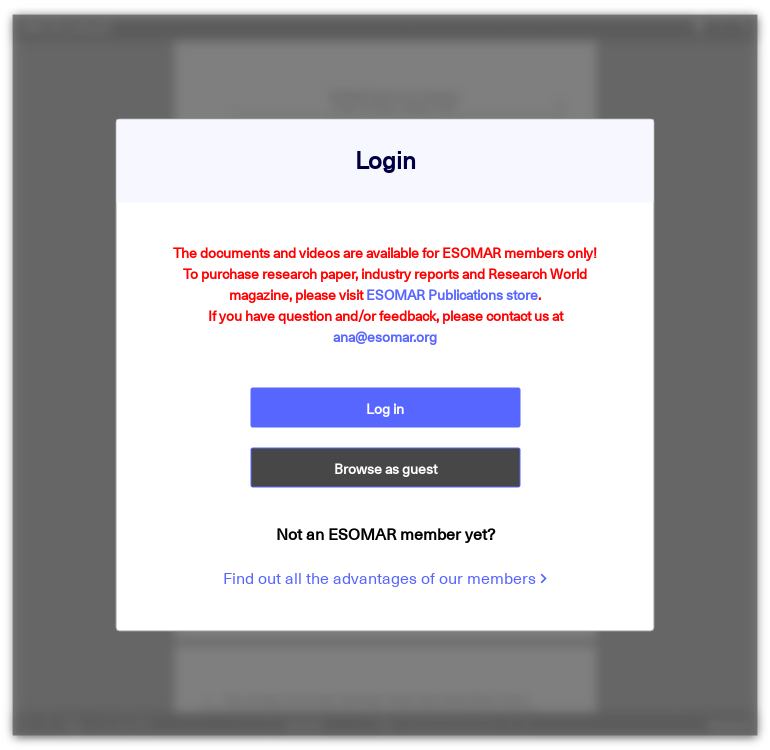Give a thorough description of the image, including any visible elements and their relationships.

The image displays a login prompt for access to exclusive documents and videos available only to ESOMAR members. The warning message emphasizes that the resources are restricted, urging users to log in to gain full access. Below the login details, there are options to "Log in" or "Browse as guest," which allow users limited access. Additional information invites potential members to discover the benefits of joining ESOMAR, with a link included for further inquiries or feedback directed to an email address. The design highlights the importance of membership in accessing valuable research materials.